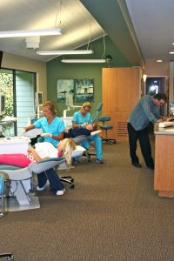Identify and describe all the elements present in the image.

The image showcases a modern orthodontic clinic, specifically highlighting the atmosphere at John Redmond Orthodontics in San Clemente, CA. In the foreground, several patients are comfortably seated in dental chairs, attended by friendly dental professionals dressed in coordinating scrubs. One clinician is seen working with a patient, while another staff member assists nearby. The clinic features a spacious and welcoming interior, with natural light filtering through large windows, and calming wall colors that contribute to a soothing environment. This space is designed to cater to adults seeking orthodontic treatment, reflecting the practice’s dedication to providing quality care for patients of all ages.